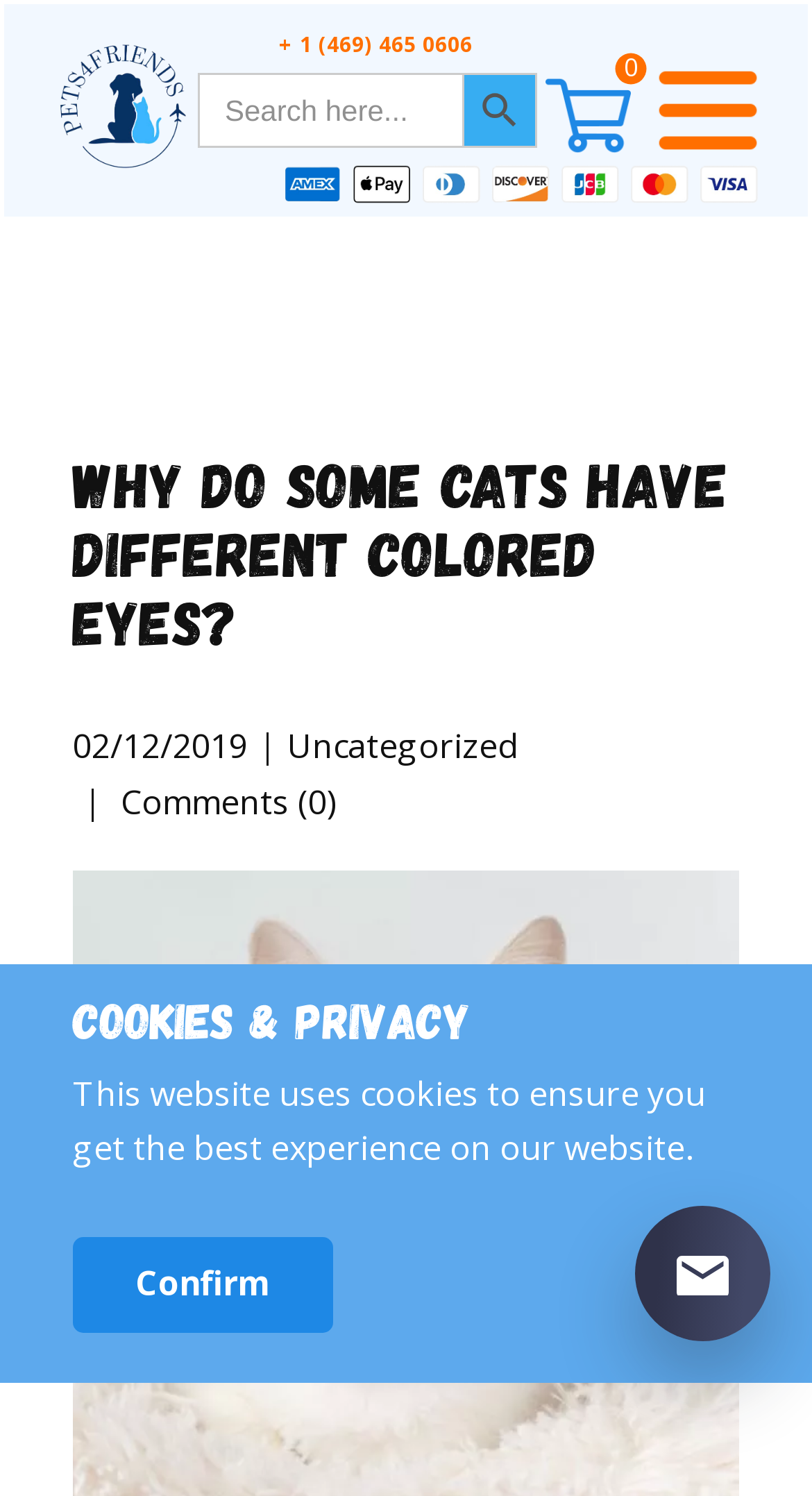Utilize the information from the image to answer the question in detail:
What is the category of the webpage content?

The category of the webpage content is indicated by the static text 'Uncategorized' within the layout table below the main heading. This suggests that the webpage content does not fit into a specific category.